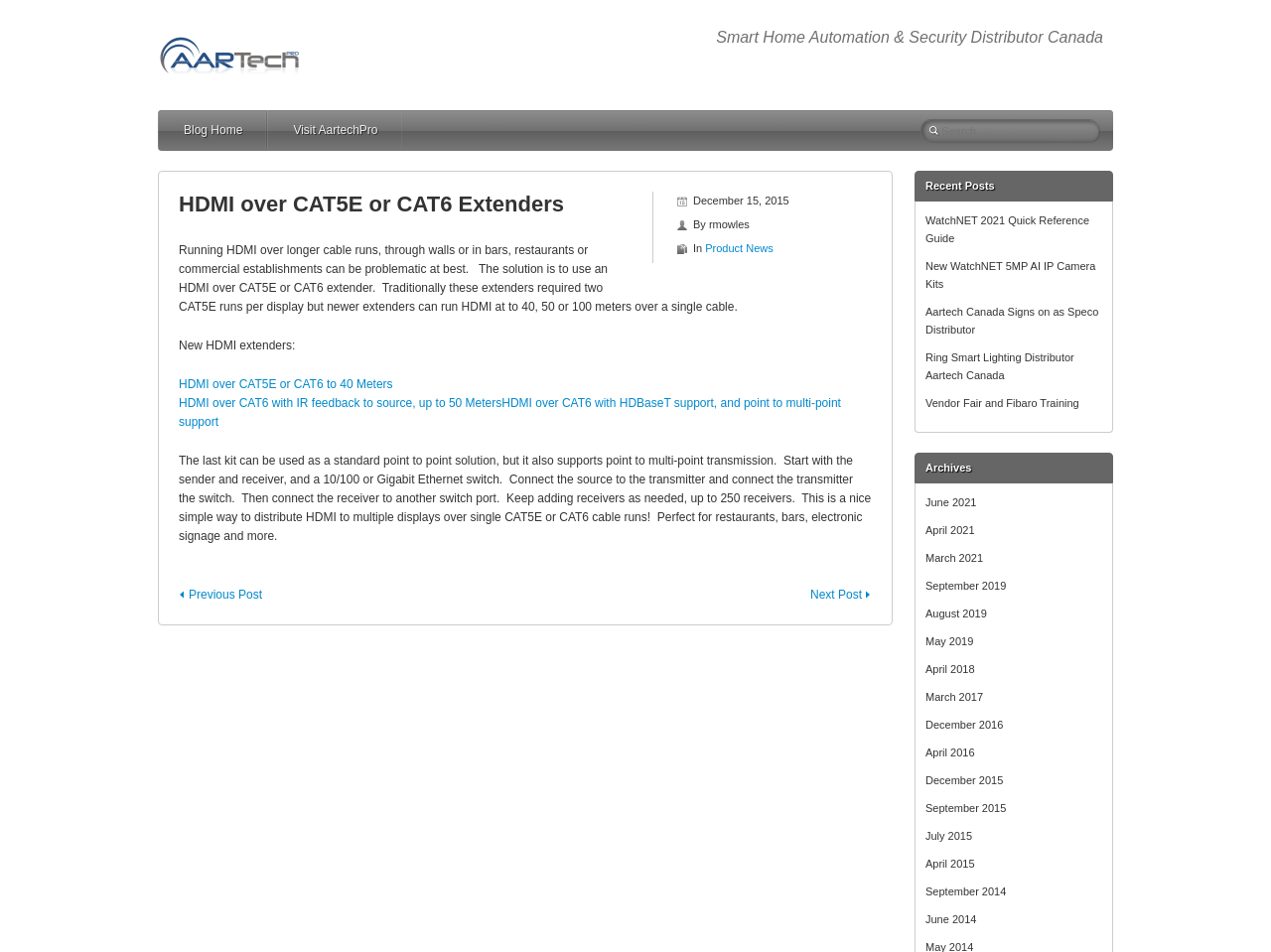Indicate the bounding box coordinates of the element that must be clicked to execute the instruction: "Read the next post". The coordinates should be given as four float numbers between 0 and 1, i.e., [left, top, right, bottom].

[0.637, 0.617, 0.686, 0.632]